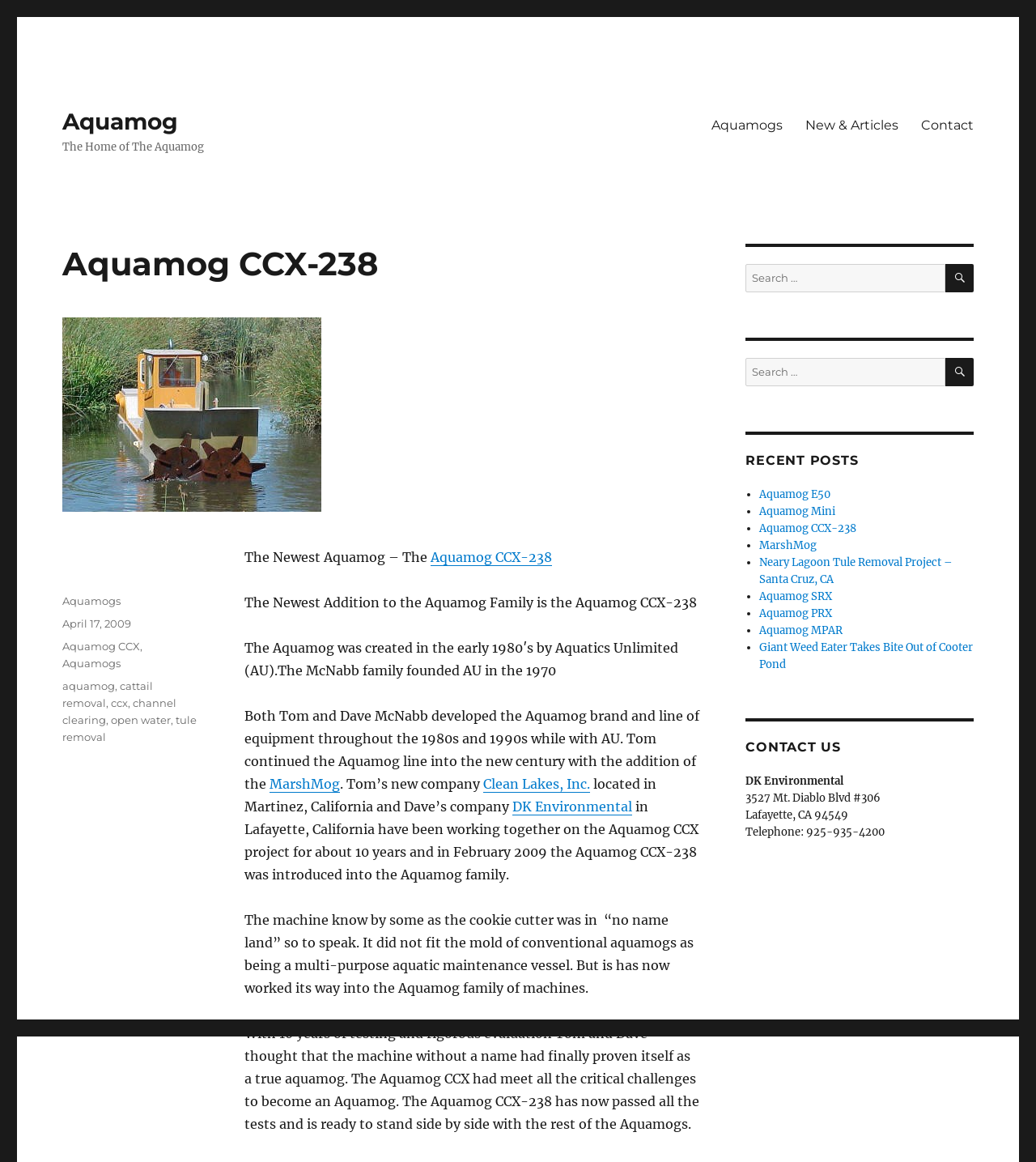Using the information in the image, could you please answer the following question in detail:
What is the telephone number of DK Environmental?

The question asks for the telephone number of DK Environmental. By looking at the webpage, we can find the text 'Telephone: 925-935-4200' which answers the question.